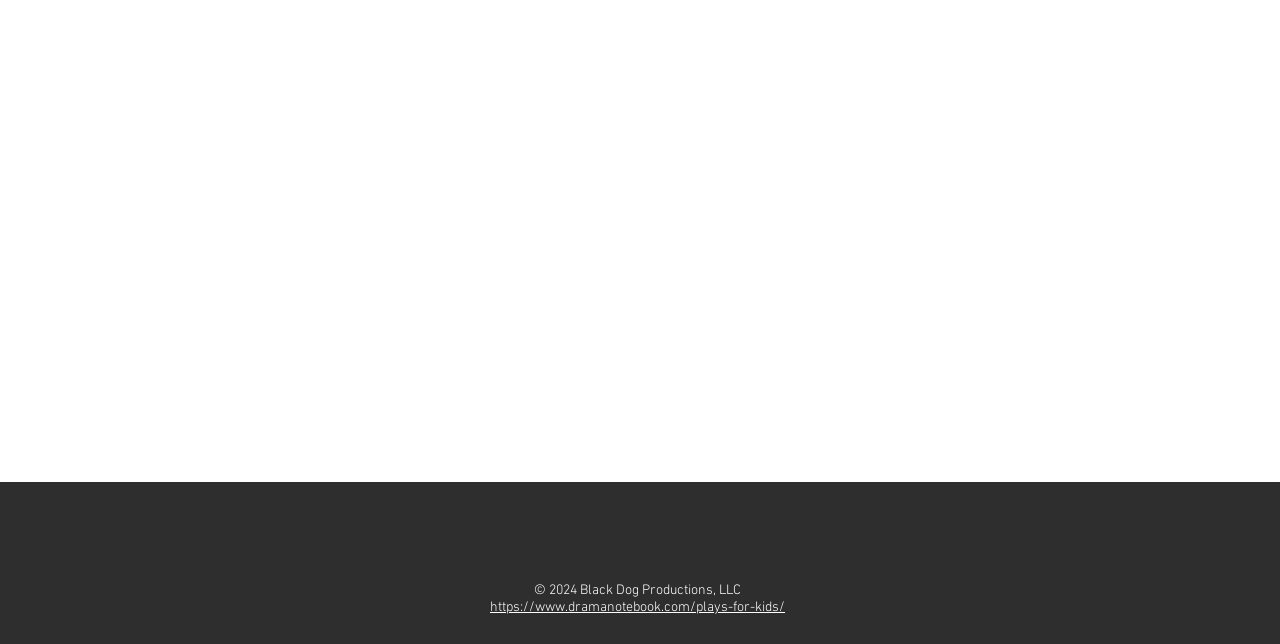What is the position of the social media links?
Based on the image, answer the question in a detailed manner.

I determined the position of the social media links by looking at their bounding box coordinates, which are [0.454, 0.826, 0.51, 0.873] and [0.487, 0.826, 0.51, 0.873], indicating that they are located at the bottom of the page.